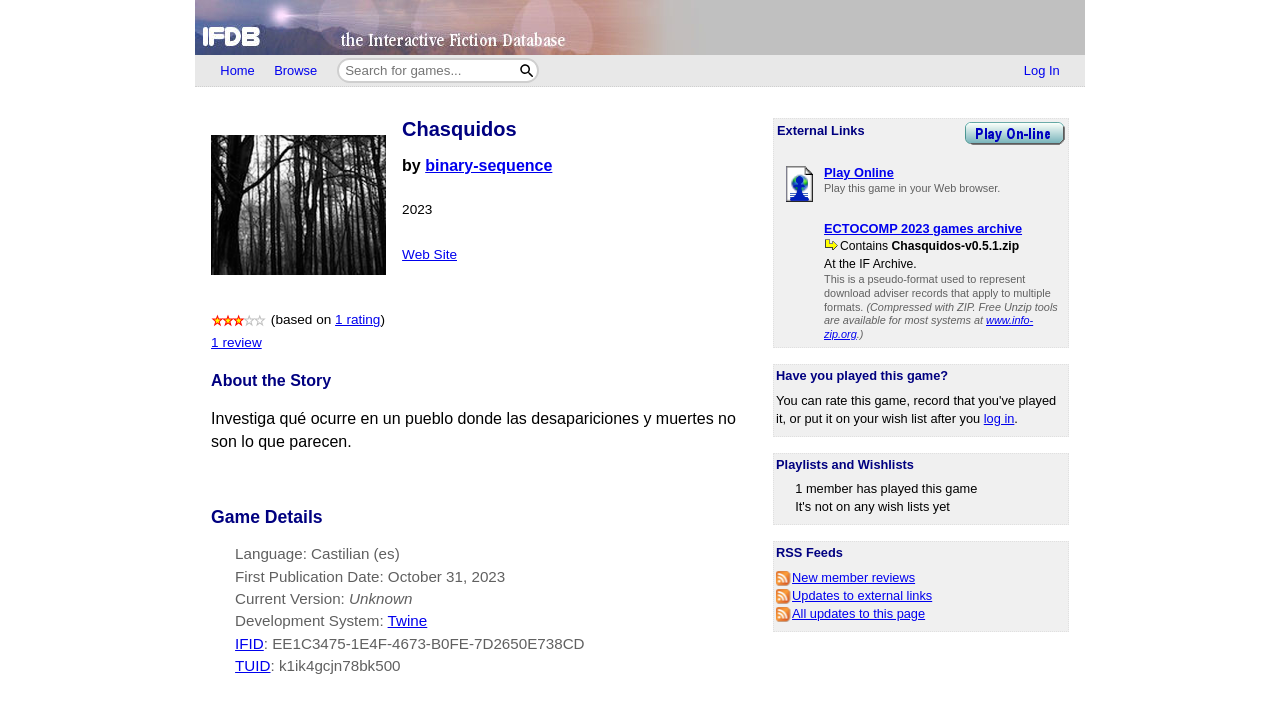Locate the bounding box coordinates of the area to click to fulfill this instruction: "Search for games". The bounding box should be presented as four float numbers between 0 and 1, in the order [left, top, right, bottom].

[0.264, 0.084, 0.403, 0.113]